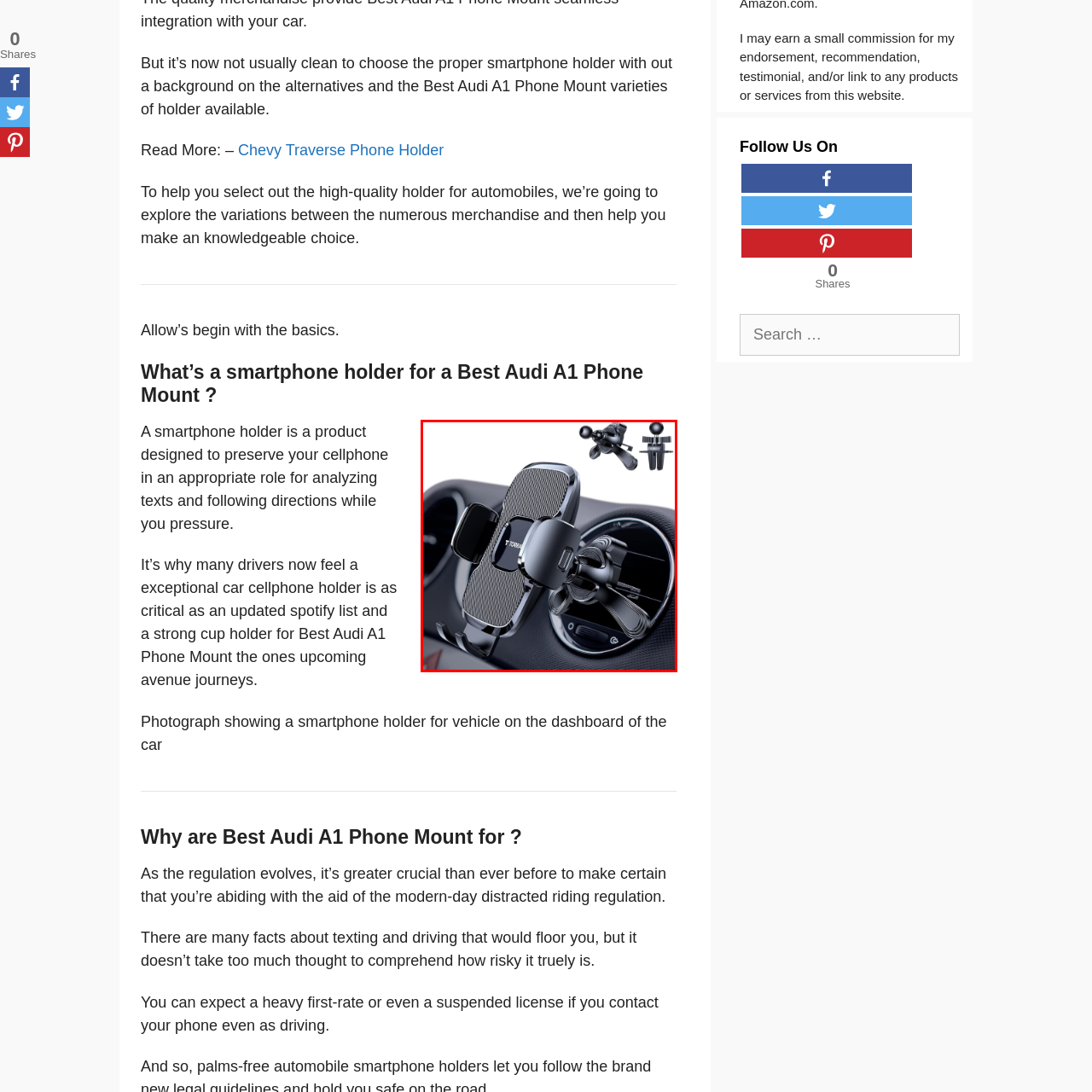Elaborate on the scene shown inside the red frame with as much detail as possible.

This image features a sleek and modern smartphone holder designed specifically for vehicles, prominently displayed on a car's dashboard. The holder showcases a stylish black finish with textured details, designed to securely grip smartphones while allowing easy access. The adjustable arms enable a snug fit for various phone sizes, ensuring stability during driving. Accompanying the primary holder are several alternative mount options, illustrating versatility in installation. This image is a part of an informative guide discussing the importance of using a reliable phone holder in cars, particularly for the Audi A1 model, to enhance safety by minimizing distractions while driving. It serves as an essential accessory for modern drivers seeking convenience and functionality on the road.